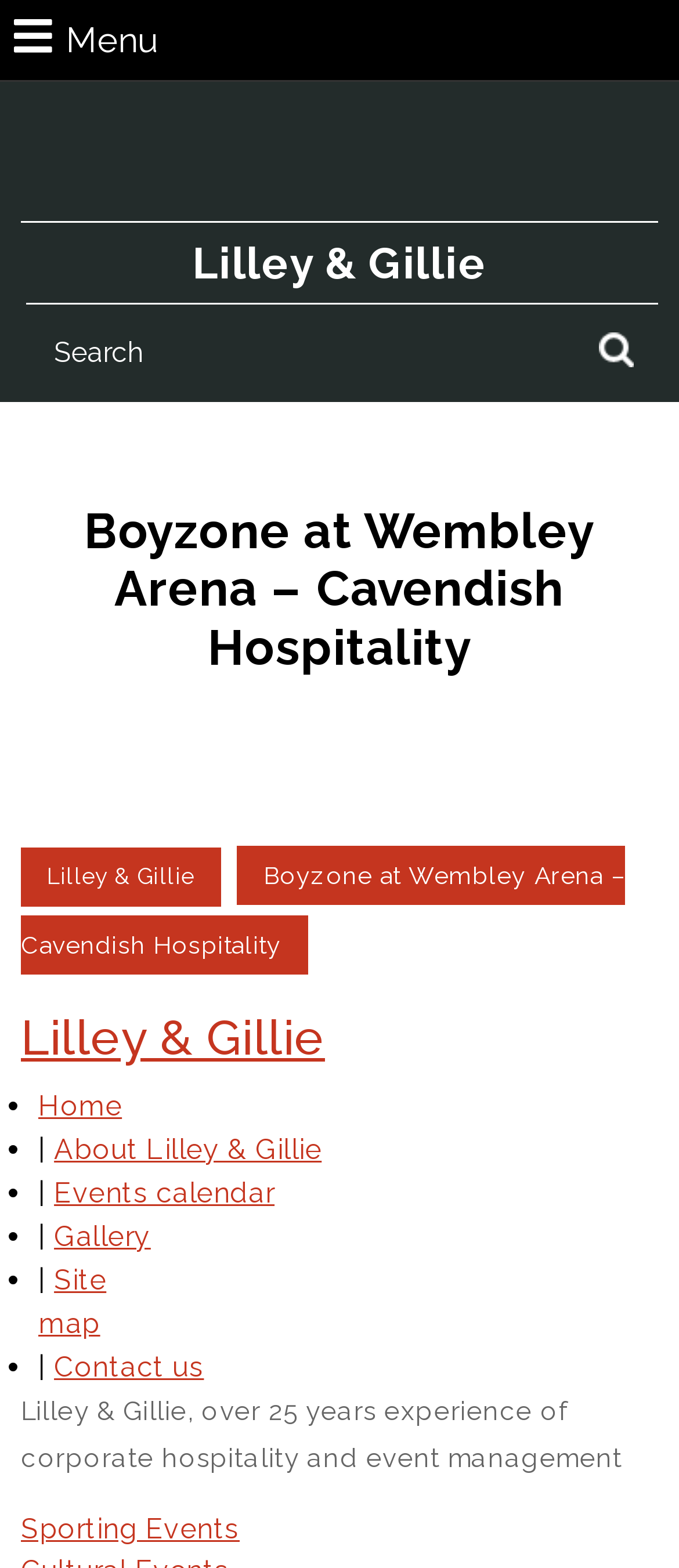Can you find the bounding box coordinates for the element that needs to be clicked to execute this instruction: "Click the menu button"? The coordinates should be given as four float numbers between 0 and 1, i.e., [left, top, right, bottom].

[0.021, 0.009, 0.236, 0.042]